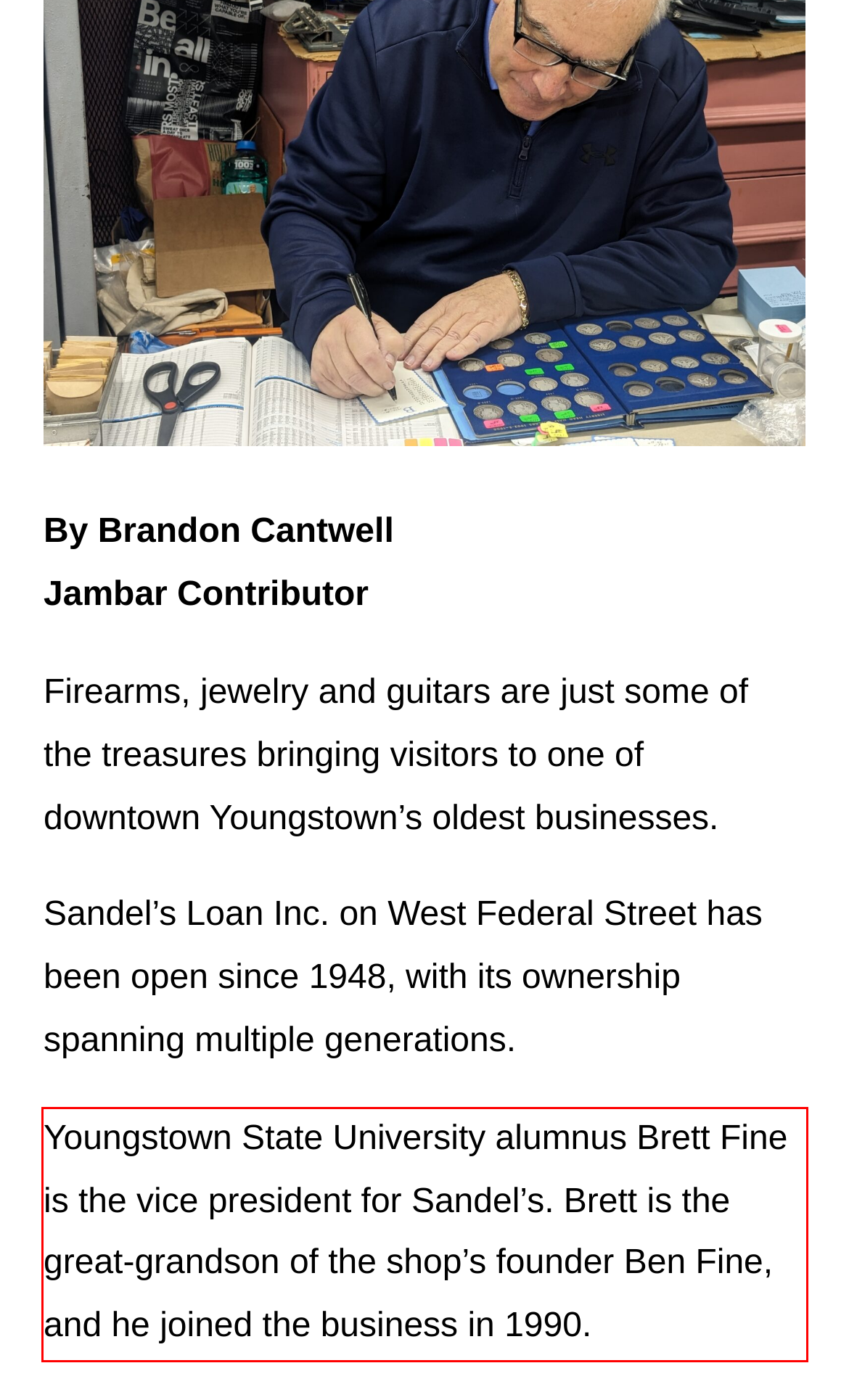Please look at the screenshot provided and find the red bounding box. Extract the text content contained within this bounding box.

Youngstown State University alumnus Brett Fine is the vice president for Sandel’s. Brett is the great-grandson of the shop’s founder Ben Fine, and he joined the business in 1990.